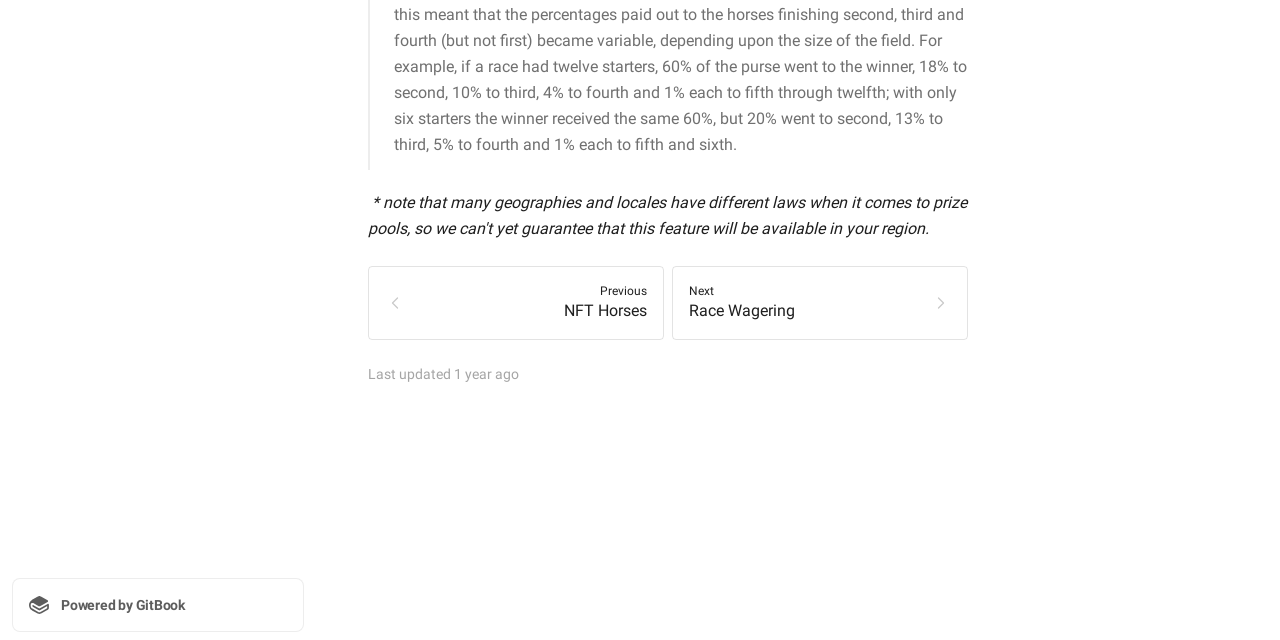Extract the bounding box for the UI element that matches this description: "NextRace Wagering".

[0.525, 0.416, 0.756, 0.531]